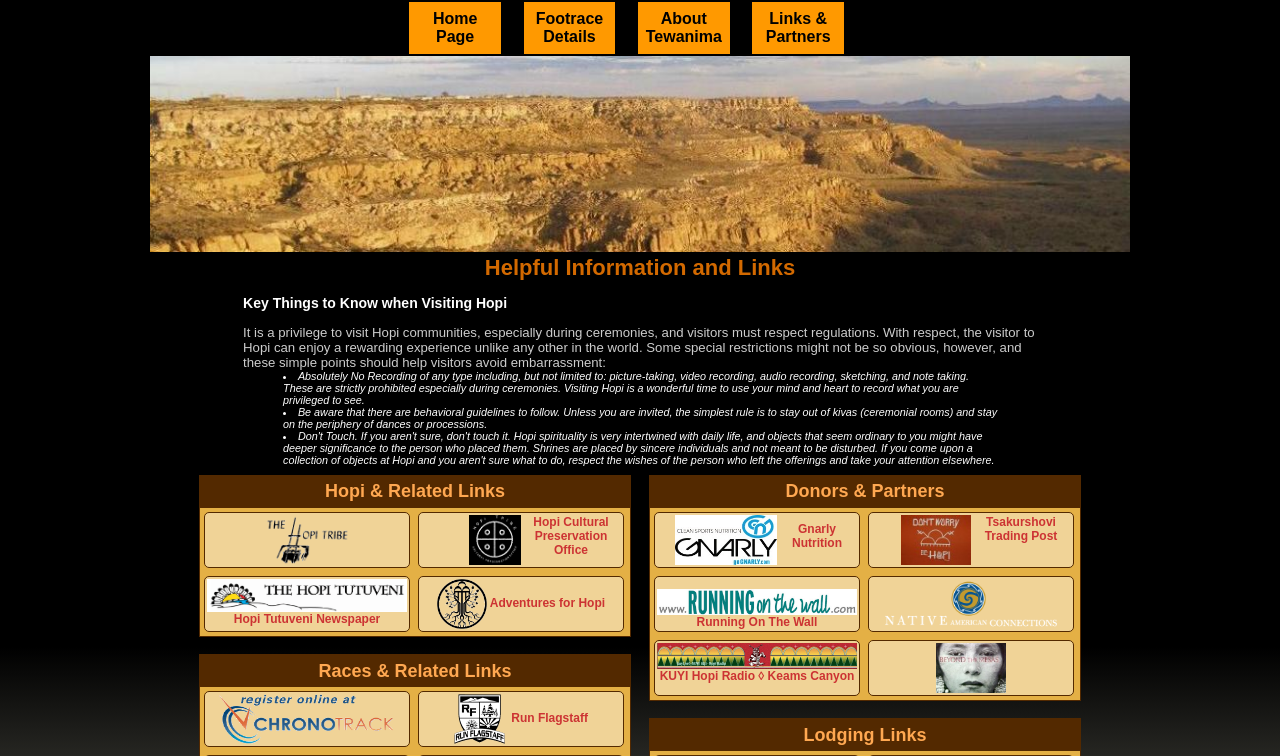Identify the bounding box coordinates of the region that needs to be clicked to carry out this instruction: "Explore the Races & Related Links section". Provide these coordinates as four float numbers ranging from 0 to 1, i.e., [left, top, right, bottom].

[0.156, 0.867, 0.492, 0.909]